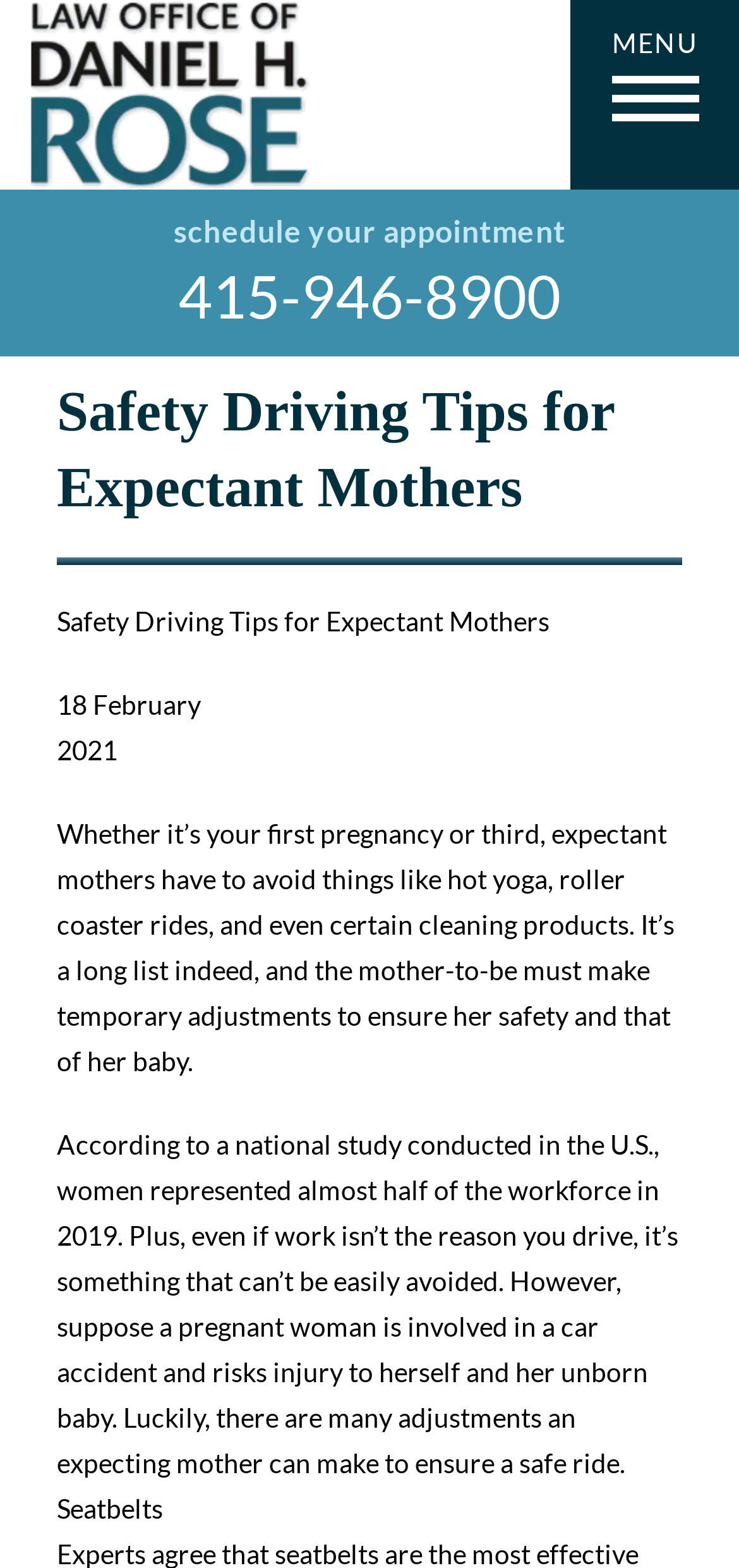Offer a meticulous description of the webpage's structure and content.

The webpage is about safety driving tips for expectant mothers. At the top left, there is a link to "Dan Rose Law" accompanied by an image with the same name. To the right of this, there is a "MENU" static text. Below these elements, there is a layout table with a static text "schedule your appointment" and a link to a phone number "415-946-8900".

The main content of the webpage is headed by a title "Safety Driving Tips for Expectant Mothers" which is followed by the date "18 February 2021". Below the title, there is a paragraph of text that explains the importance of expectant mothers taking safety precautions while driving. This is followed by another paragraph that provides more information about the risks of car accidents for pregnant women and the adjustments they can make to ensure a safe ride.

At the bottom of the main content, there is a subheading "Seatbelts". The overall structure of the webpage is organized, with clear headings and concise text.